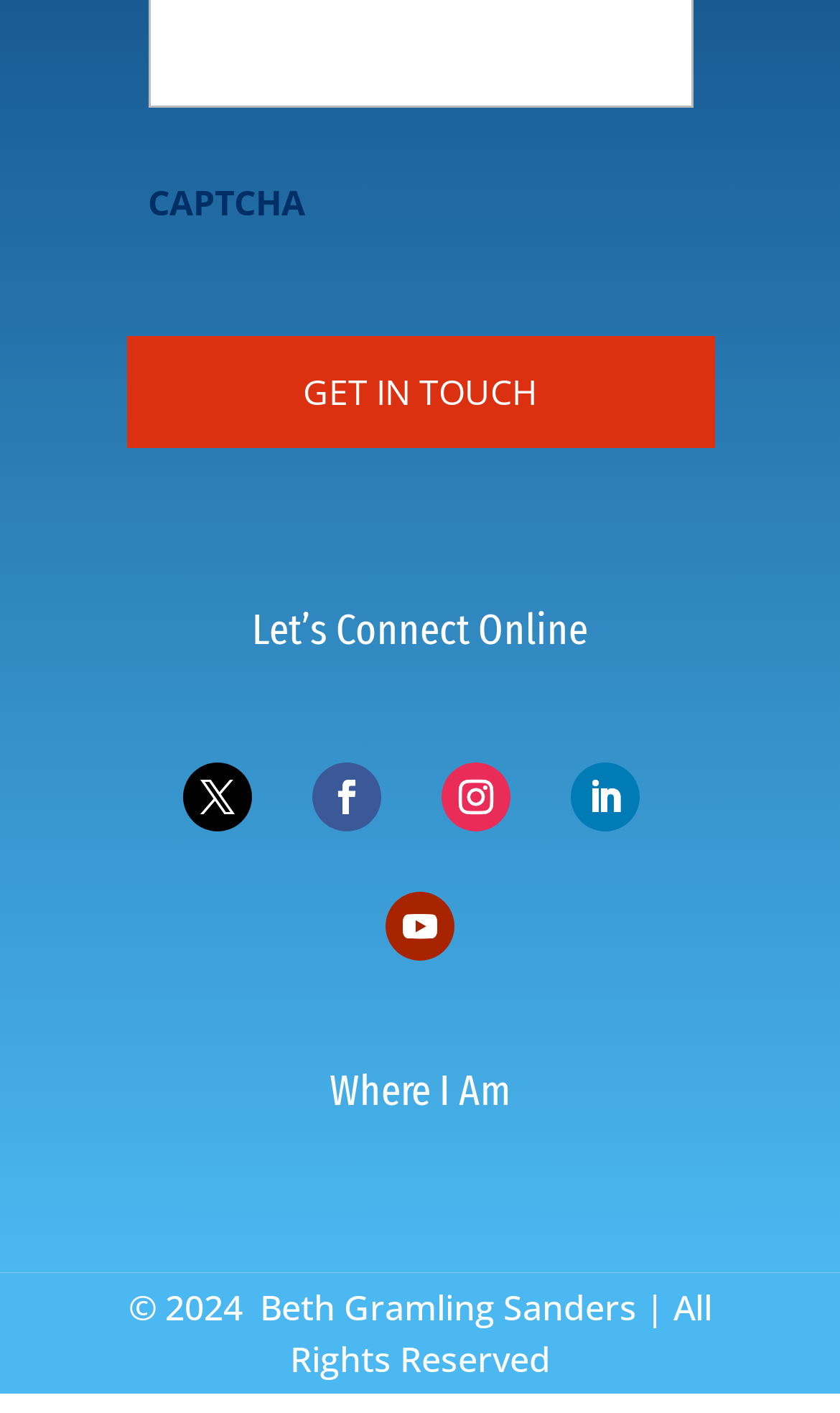What is the name of the copyright holder?
Using the visual information, reply with a single word or short phrase.

Beth Gramling Sanders